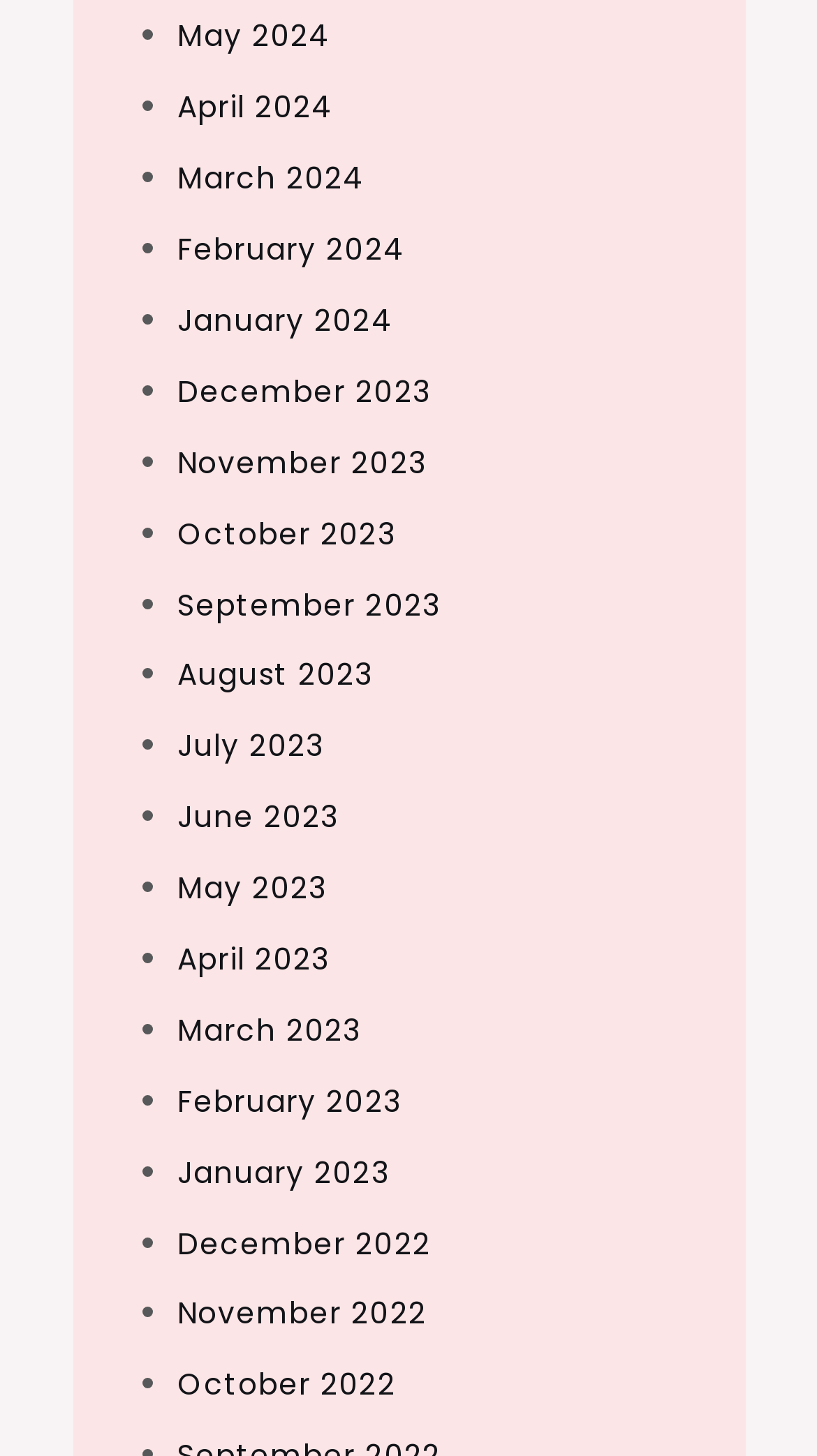Determine the bounding box coordinates of the clickable element necessary to fulfill the instruction: "View May 2024". Provide the coordinates as four float numbers within the 0 to 1 range, i.e., [left, top, right, bottom].

[0.217, 0.011, 0.405, 0.039]